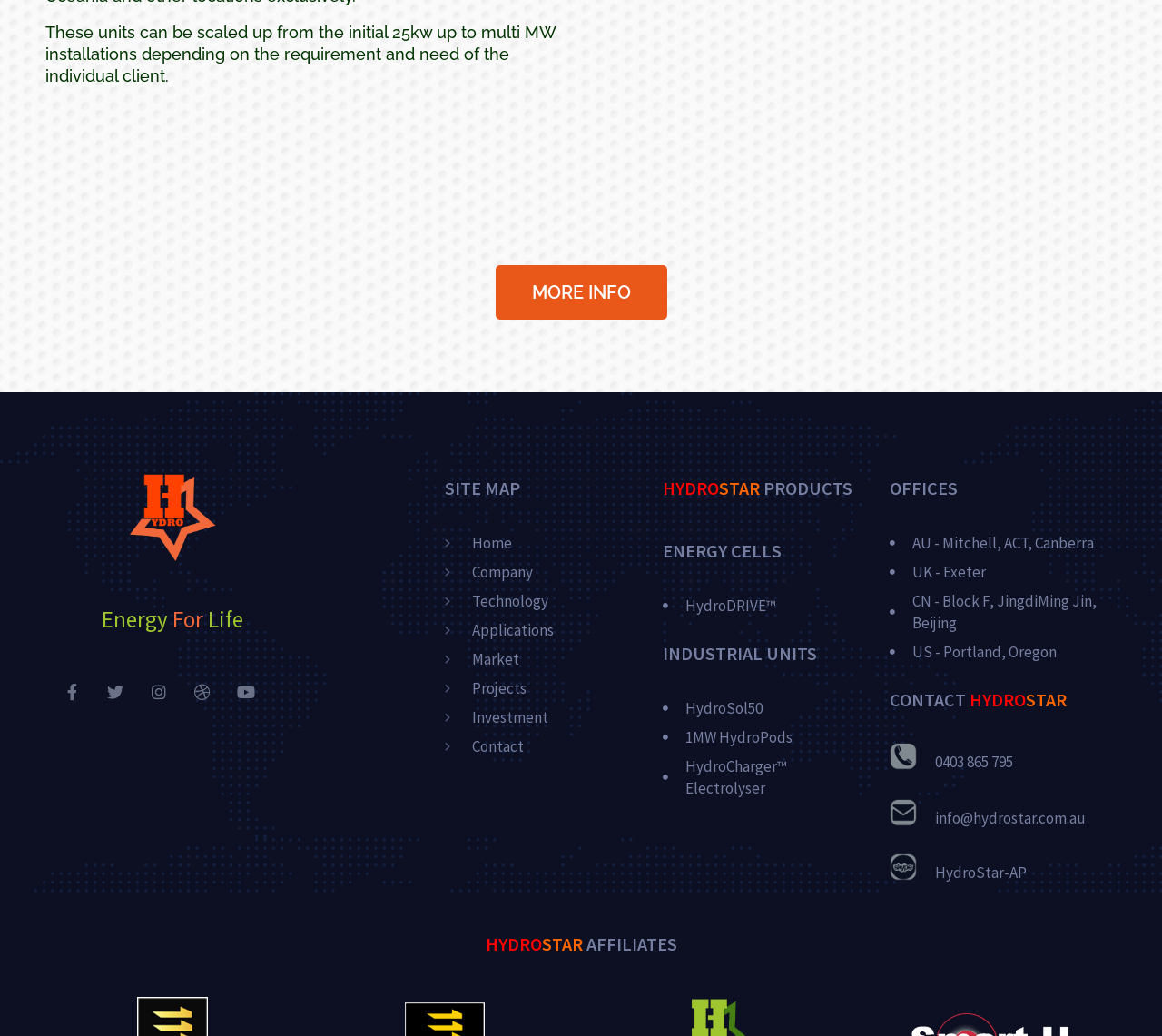What are the different energy applications? Please answer the question using a single word or phrase based on the image.

Energy for Life